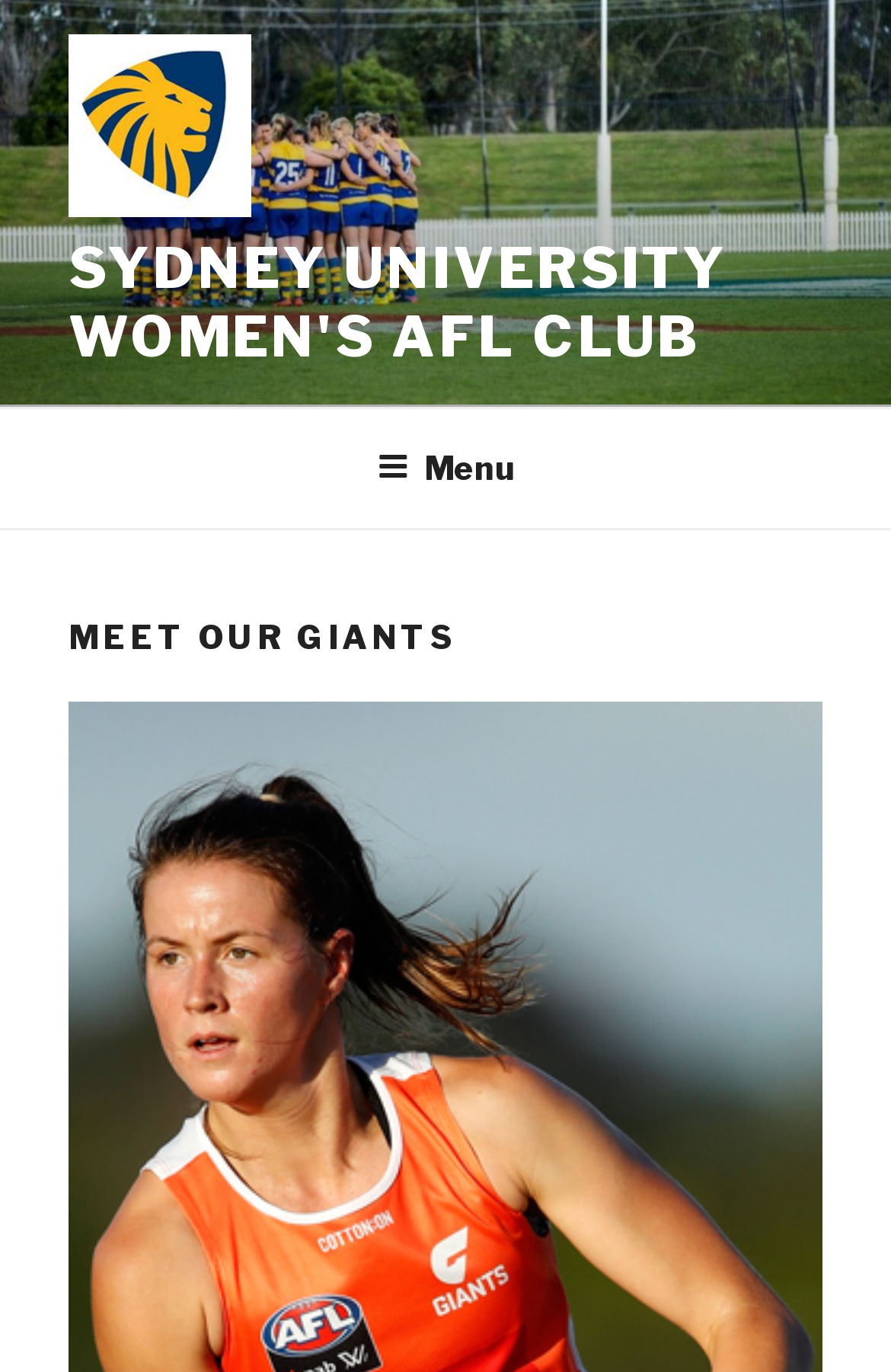Detail the various sections and features of the webpage.

The webpage is about the Sydney University Women's AFL Club, with a prominent title "Meet our Giants" at the top. Below the title, there is a link and an image, both labeled "Sydney University Women's AFL Club", positioned side by side. The link is slightly larger than the image. 

At the top of the page, there is a navigation menu labeled "Top Menu" that spans the entire width of the page. Within the menu, there is a button labeled "Menu" that can be expanded to reveal more options. 

Below the navigation menu, there is a large header section that takes up most of the page's width. Inside the header, there is a prominent heading that reads "MEET OUR GIANTS", which is likely the main title of the page.